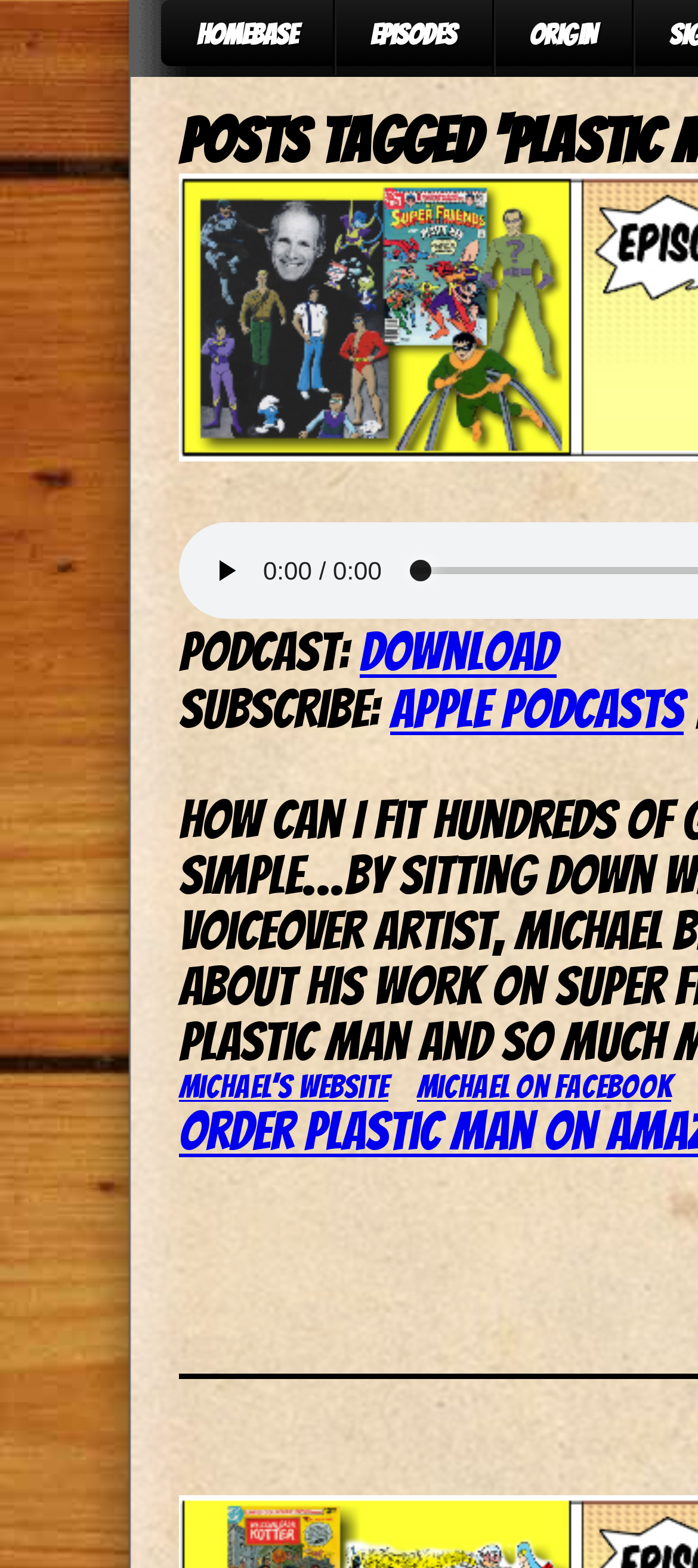Extract the bounding box coordinates for the UI element described by the text: "aria-label="search form toggle"". The coordinates should be in the form of [left, top, right, bottom] with values between 0 and 1.

None